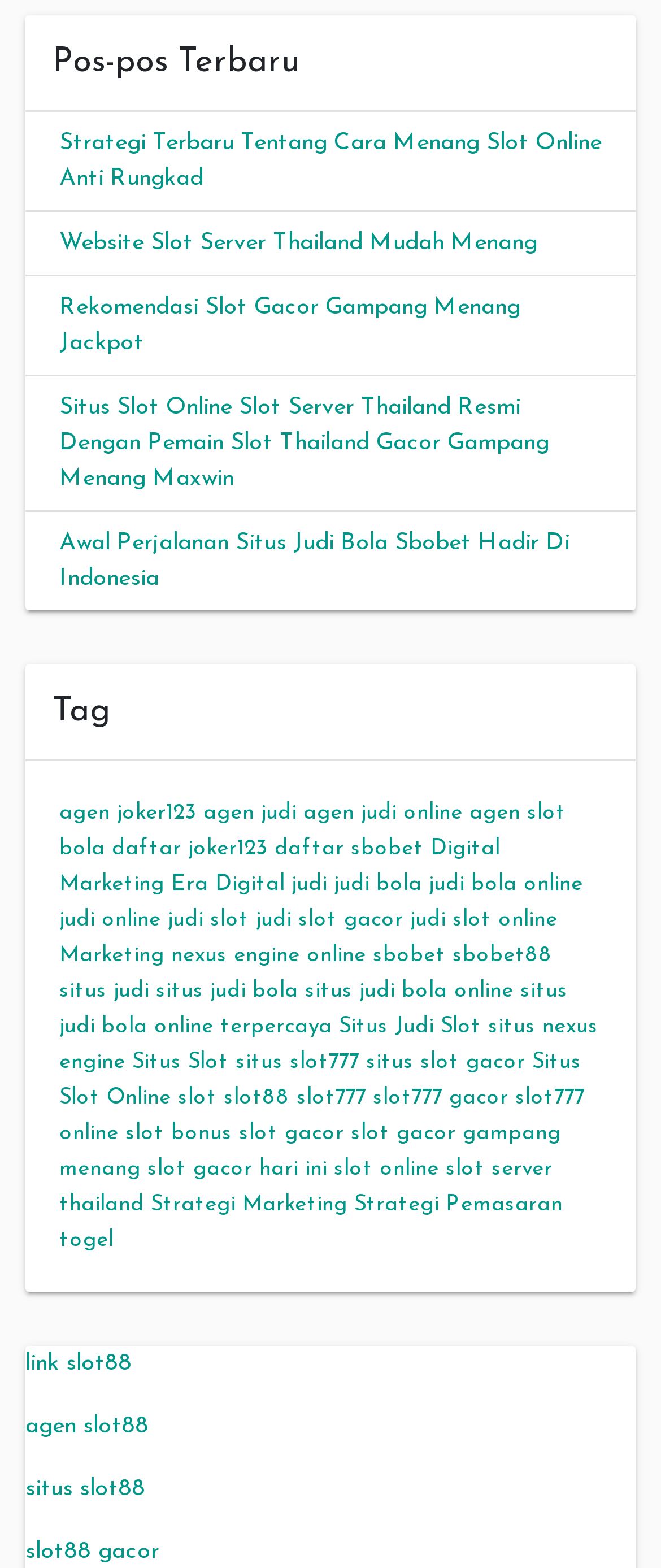Please find the bounding box coordinates of the clickable region needed to complete the following instruction: "Click on the link 'judi online'". The bounding box coordinates must consist of four float numbers between 0 and 1, i.e., [left, top, right, bottom].

[0.09, 0.579, 0.244, 0.593]